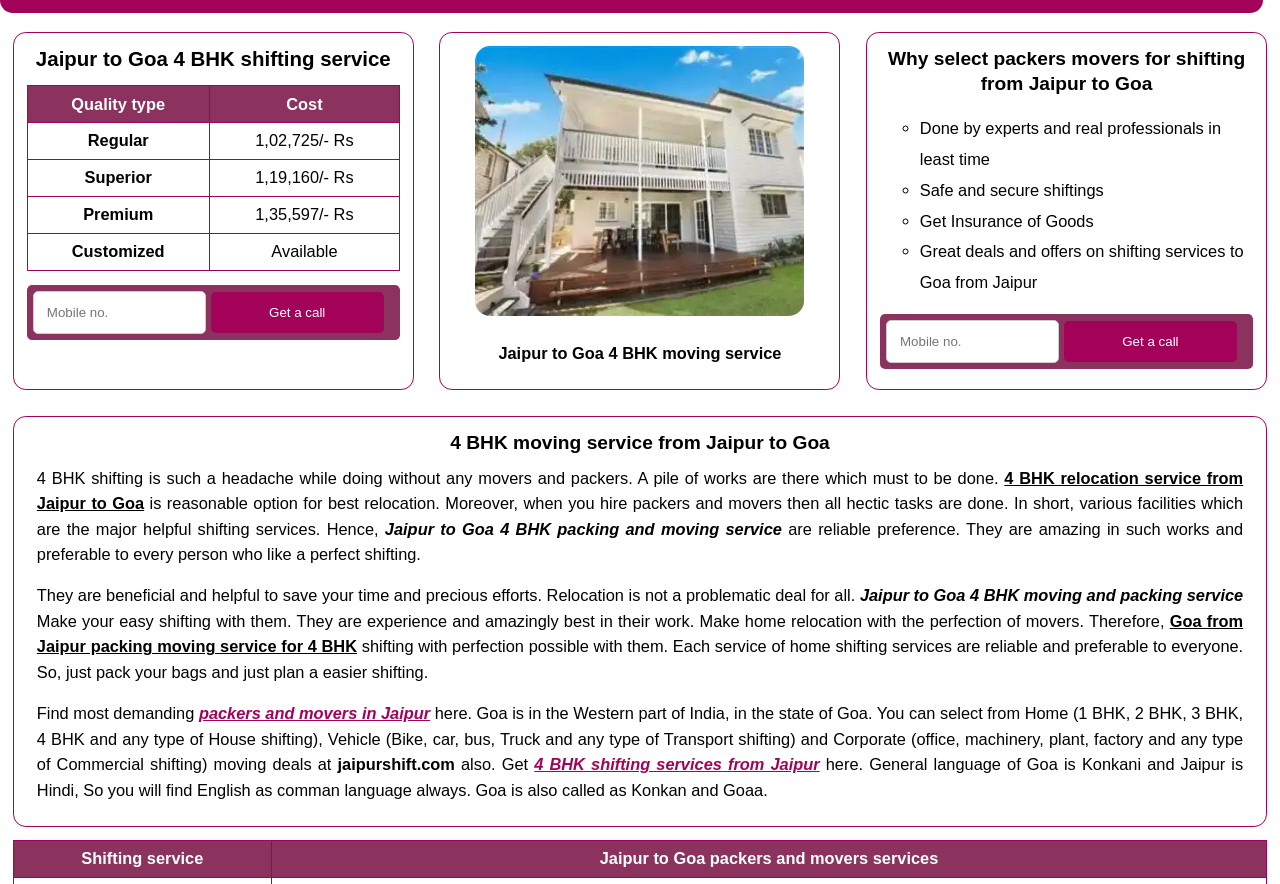Extract the bounding box coordinates for the UI element described as: "packers and movers in Jaipur".

[0.155, 0.796, 0.336, 0.817]